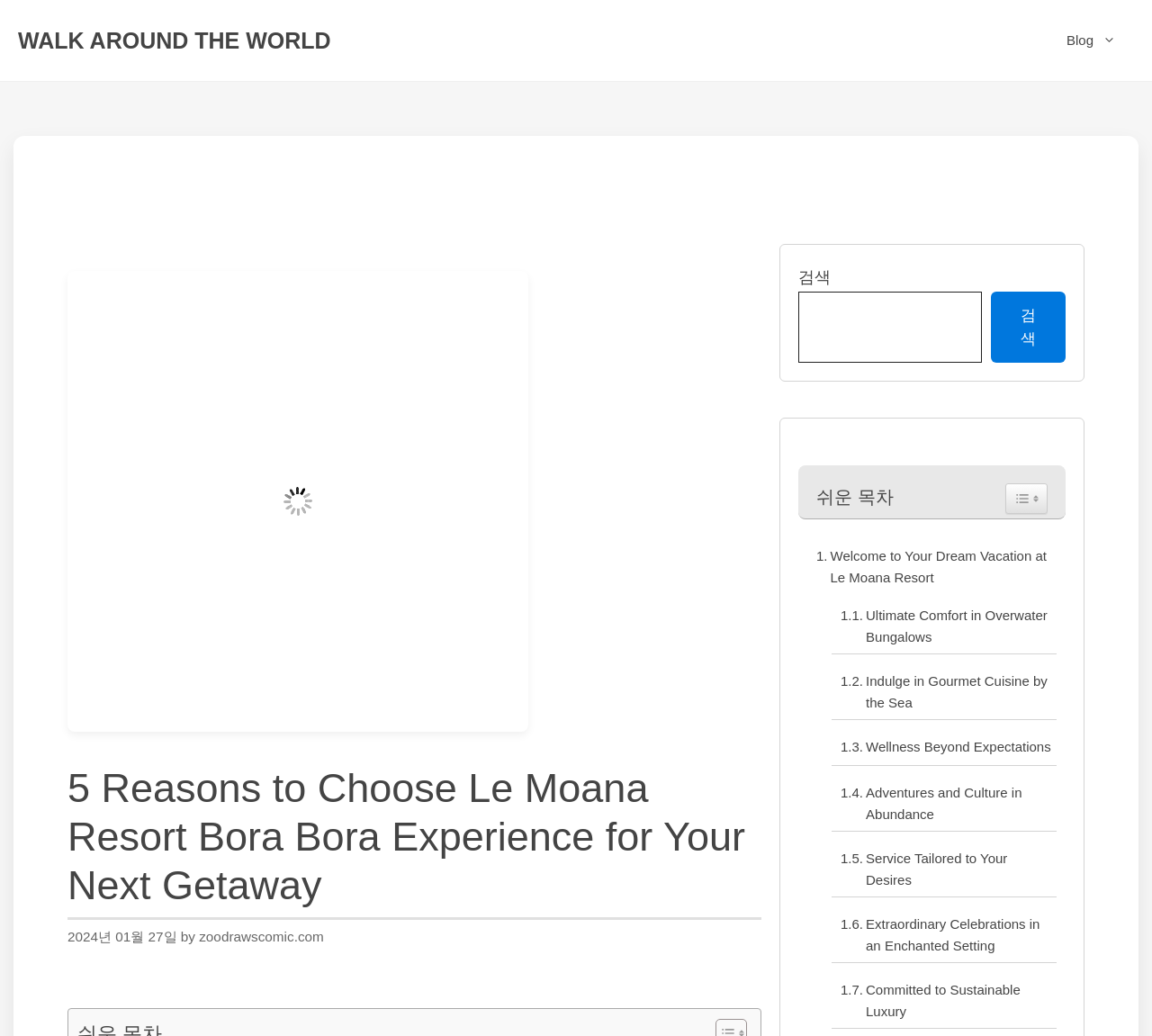Given the element description: "검색", predict the bounding box coordinates of this UI element. The coordinates must be four float numbers between 0 and 1, given as [left, top, right, bottom].

[0.86, 0.282, 0.925, 0.35]